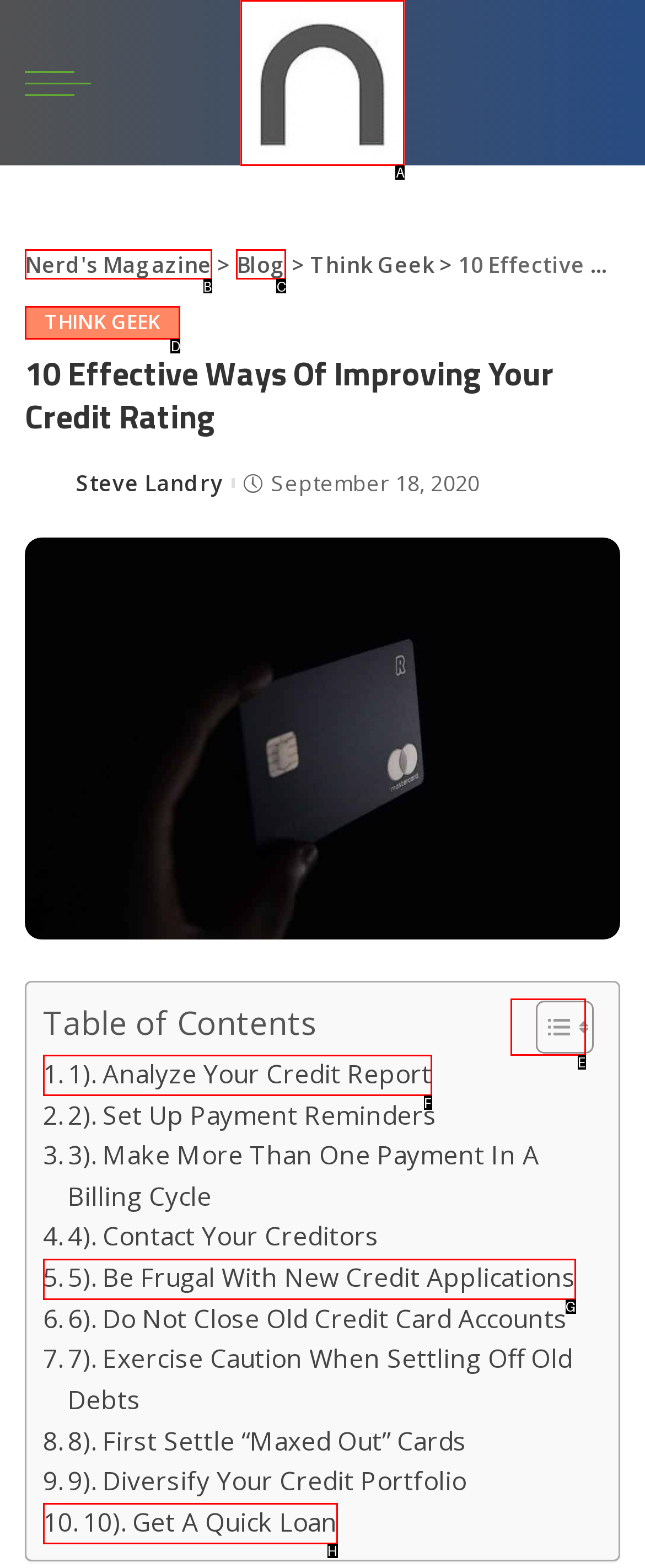Choose the HTML element that should be clicked to accomplish the task: view January 2011. Answer with the letter of the chosen option.

None